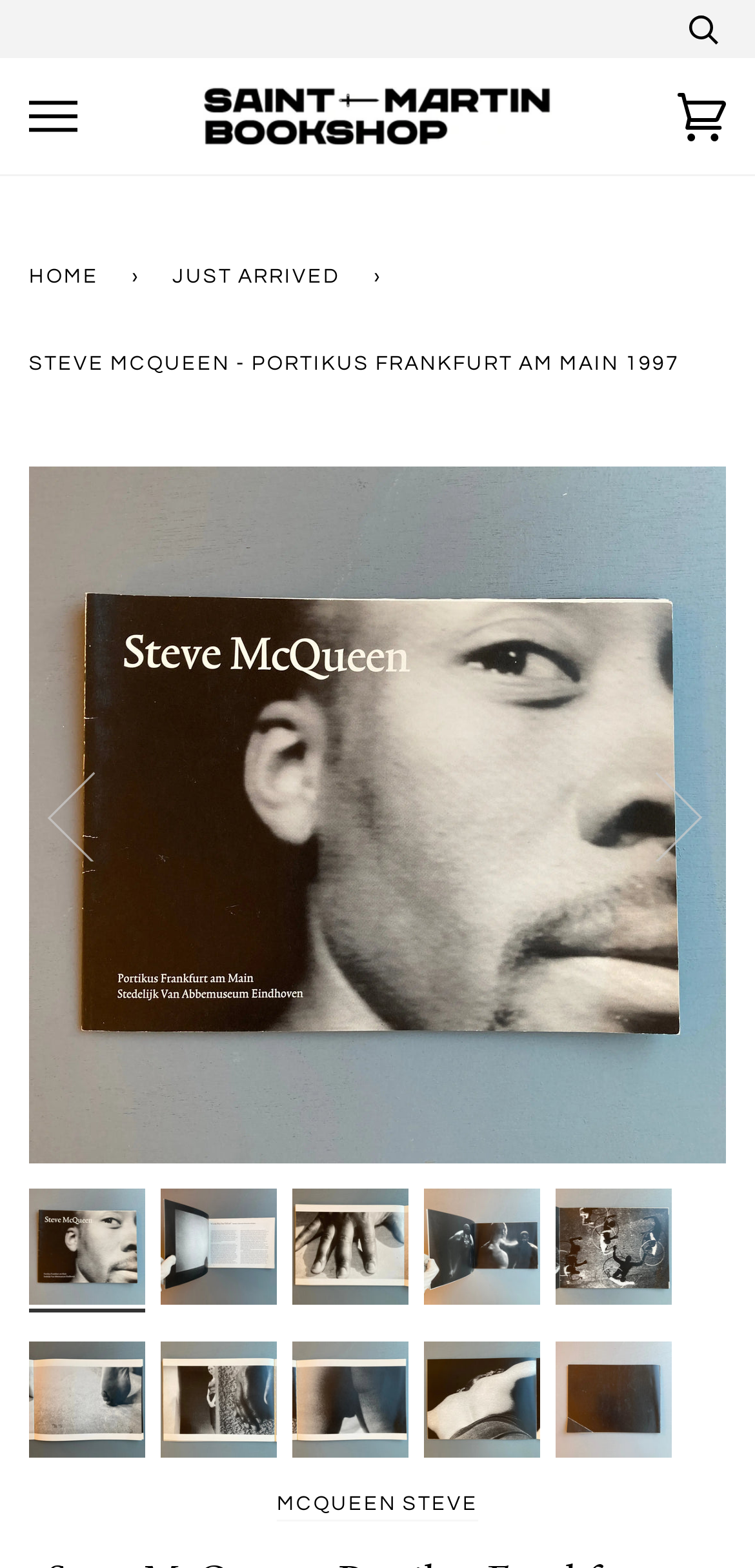Please find the bounding box coordinates of the section that needs to be clicked to achieve this instruction: "Go to cart".

[0.897, 0.073, 0.962, 0.095]